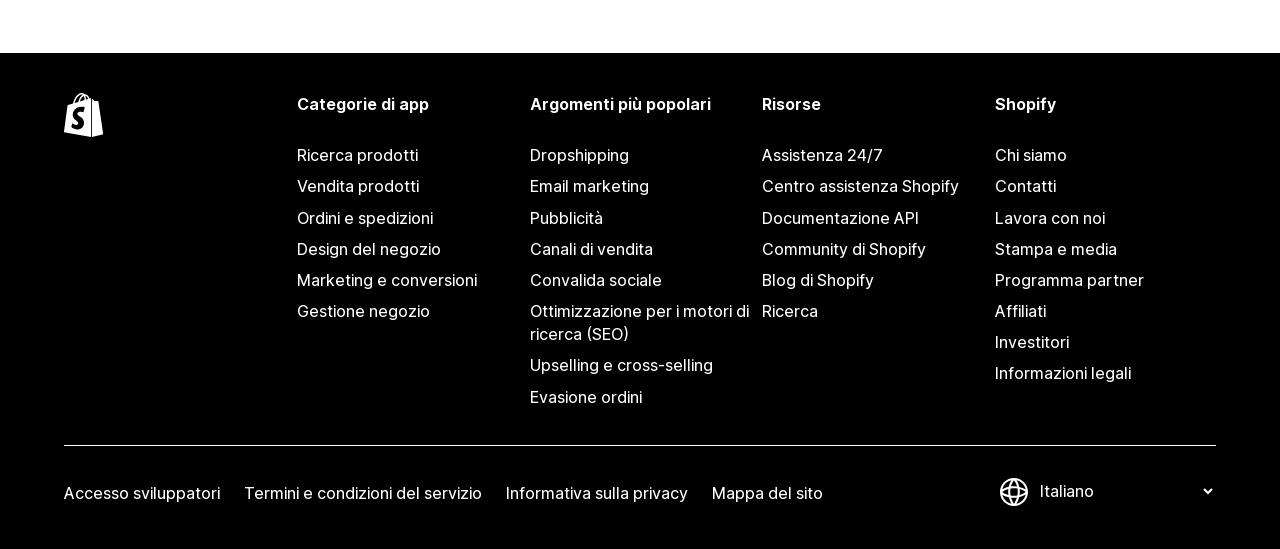Locate the bounding box of the UI element described by: "Termini e condizioni del servizio" in the given webpage screenshot.

[0.191, 0.87, 0.377, 0.927]